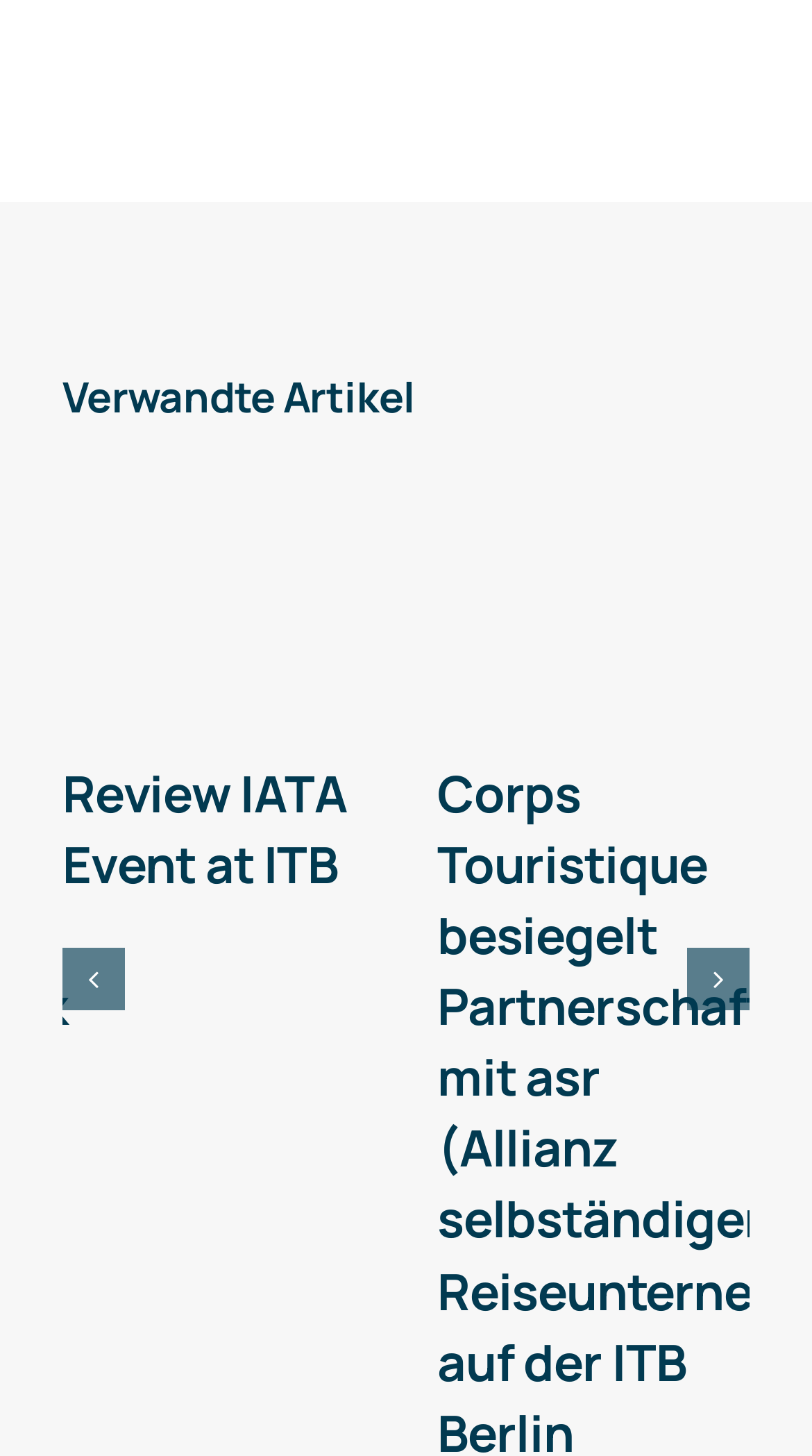What is the topic of the second related article?
Look at the webpage screenshot and answer the question with a detailed explanation.

I looked at the second element under the 'Verwandte Artikel' heading, which is a link with the text 'Corps Touristique besiegelt Partnerschaft mit asr (Allianz selbständiger Reiseunternehmen) auf der ITB Berlin', and determined that the topic is about a partnership with asr.